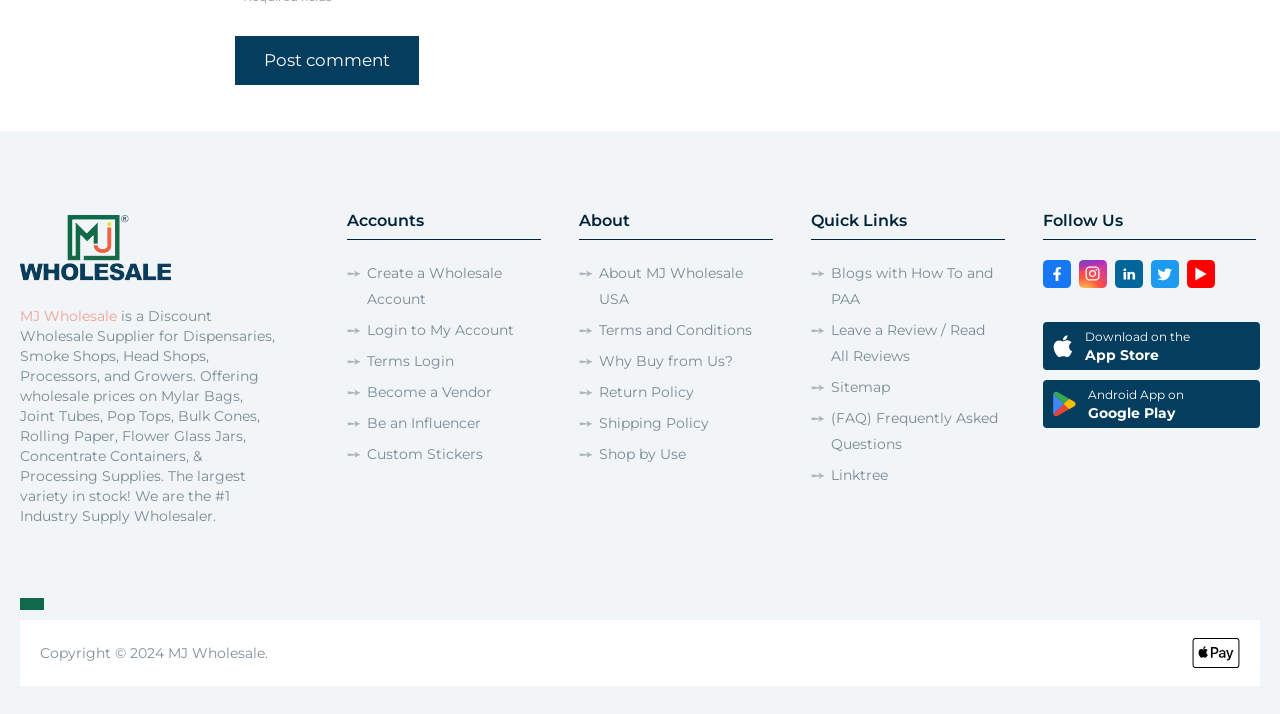Determine the bounding box for the UI element as described: "Shop by Use". The coordinates should be represented as four float numbers between 0 and 1, formatted as [left, top, right, bottom].

[0.468, 0.618, 0.536, 0.655]